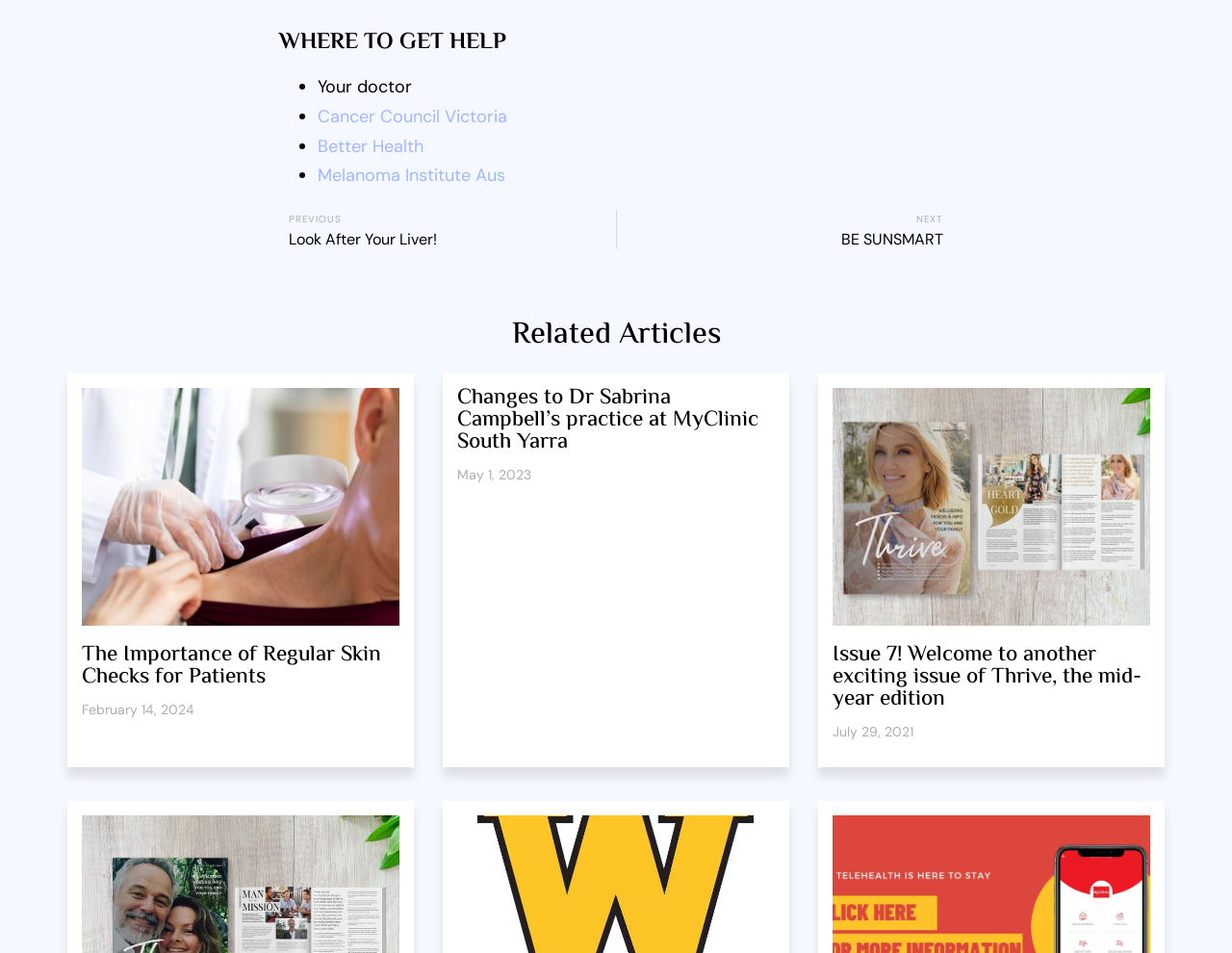Please identify the bounding box coordinates of the area that needs to be clicked to follow this instruction: "Click on 'NEXT BE SUNSMART Next'".

[0.5, 0.22, 0.773, 0.262]